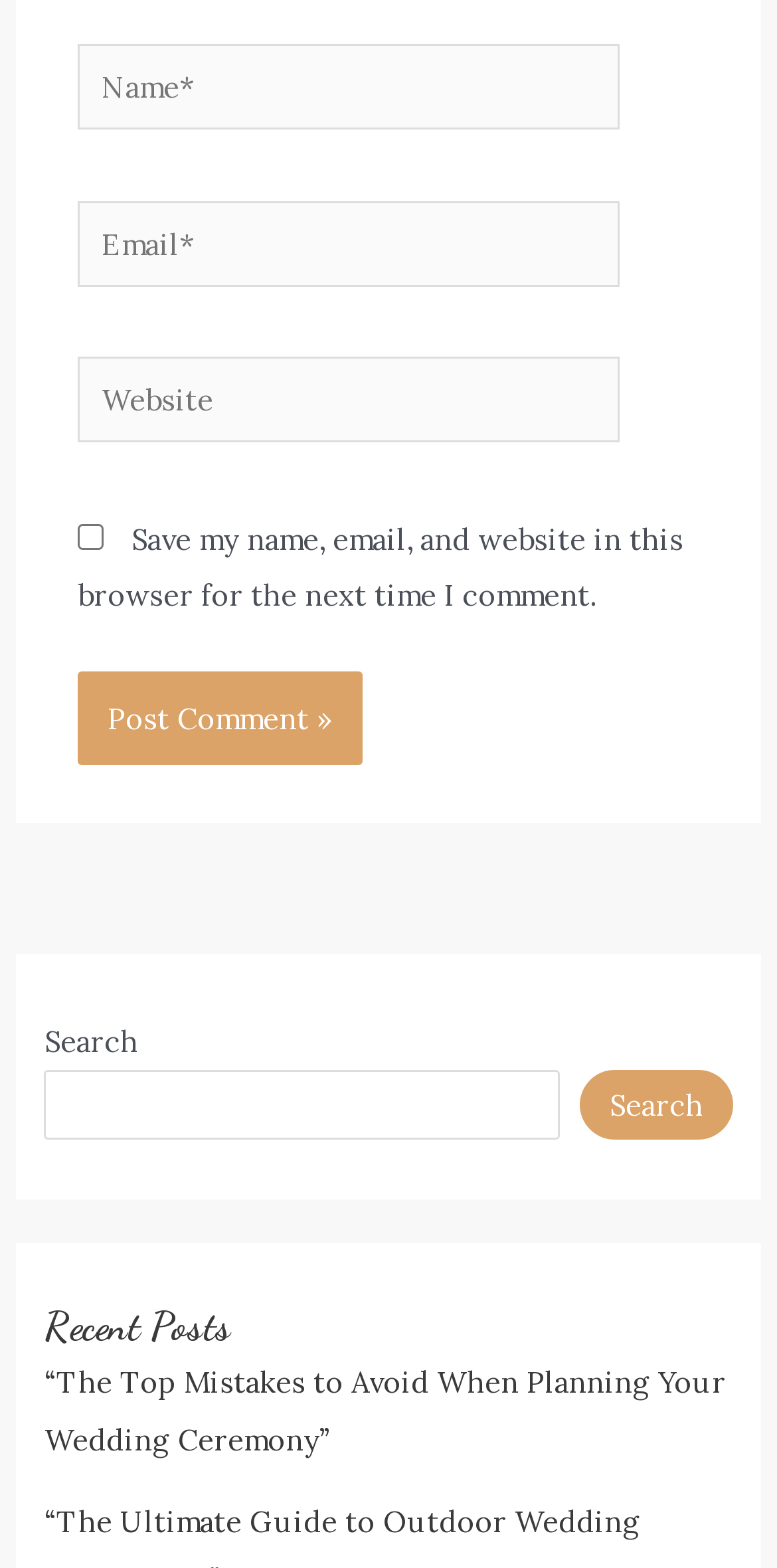Respond concisely with one word or phrase to the following query:
What is the purpose of the checkbox?

Save comment info